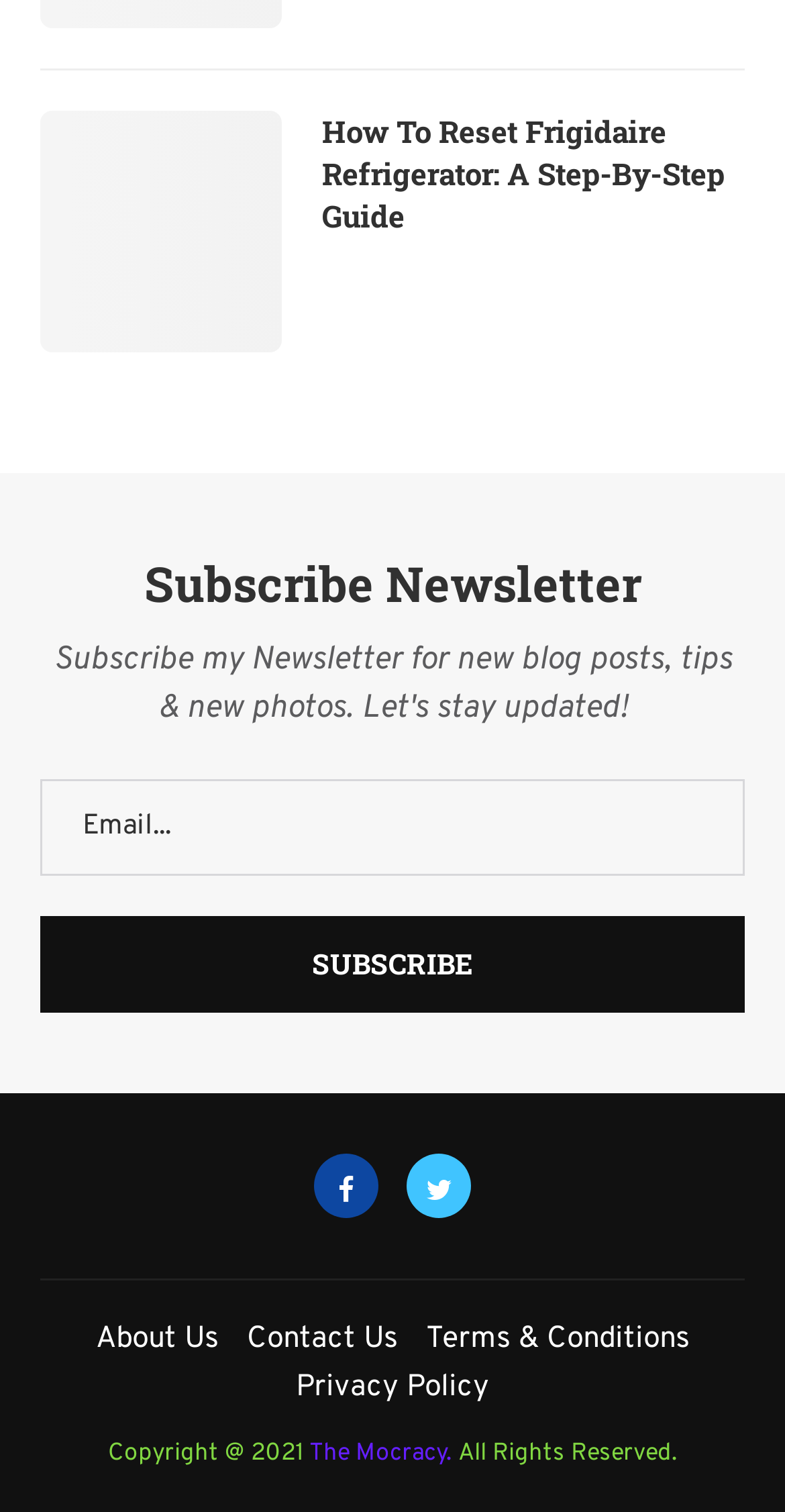What is the name of the website?
Using the information from the image, provide a comprehensive answer to the question.

The link at the bottom of the webpage reads 'The Mocracy.', suggesting that it is the name of the website.